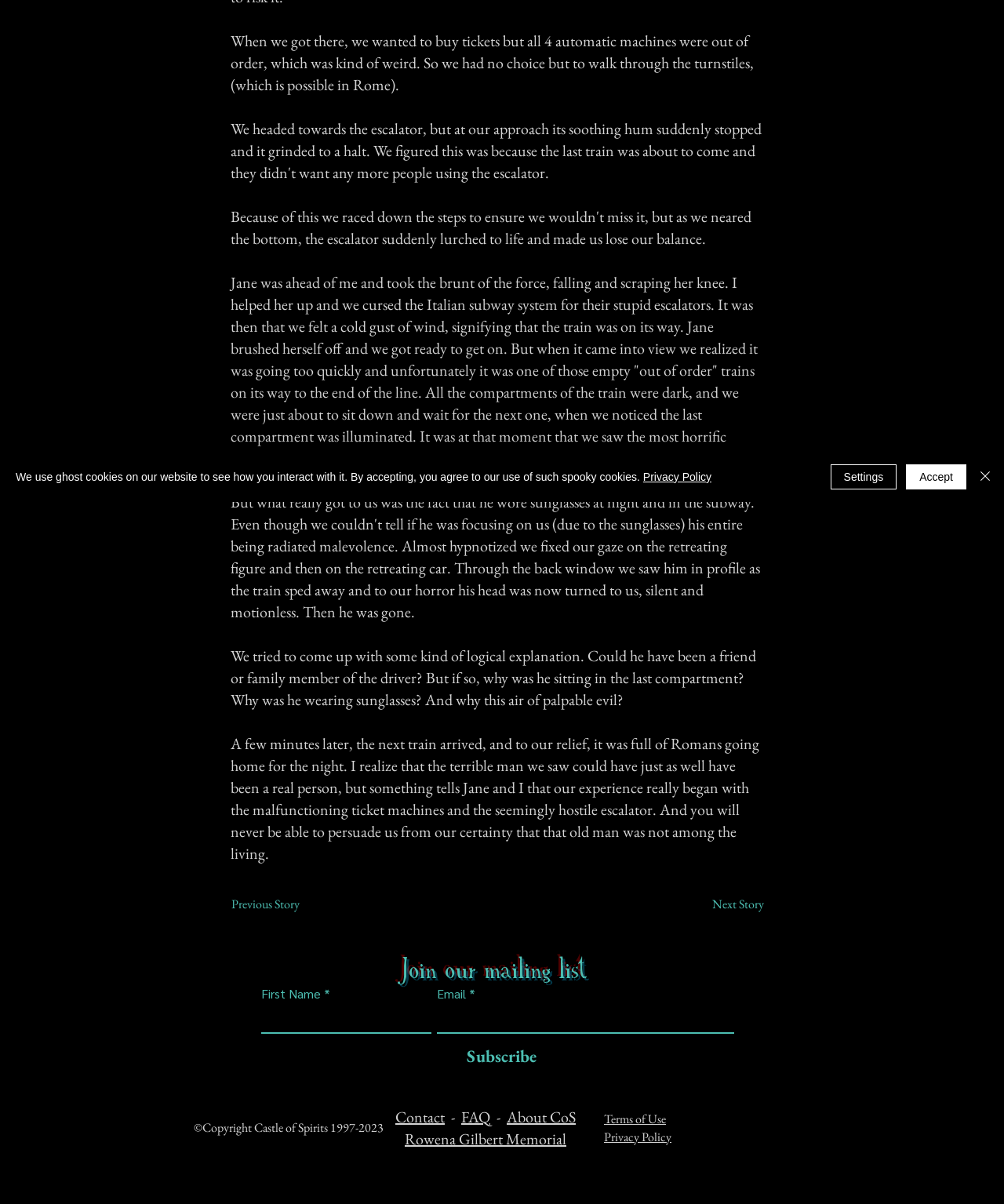Bounding box coordinates must be specified in the format (top-left x, top-left y, bottom-right x, bottom-right y). All values should be floating point numbers between 0 and 1. What are the bounding box coordinates of the UI element described as: Subscribe

[0.456, 0.863, 0.535, 0.893]